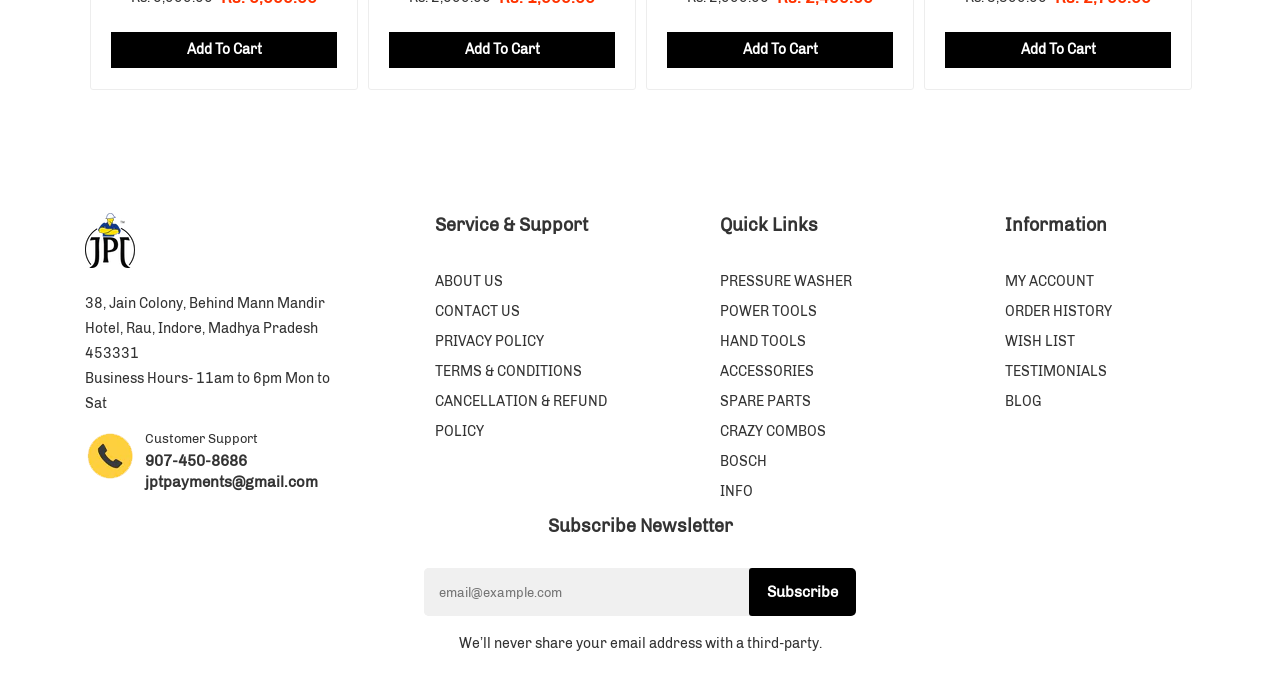Please identify the bounding box coordinates of the element on the webpage that should be clicked to follow this instruction: "Call customer support". The bounding box coordinates should be given as four float numbers between 0 and 1, formatted as [left, top, right, bottom].

[0.113, 0.663, 0.248, 0.694]